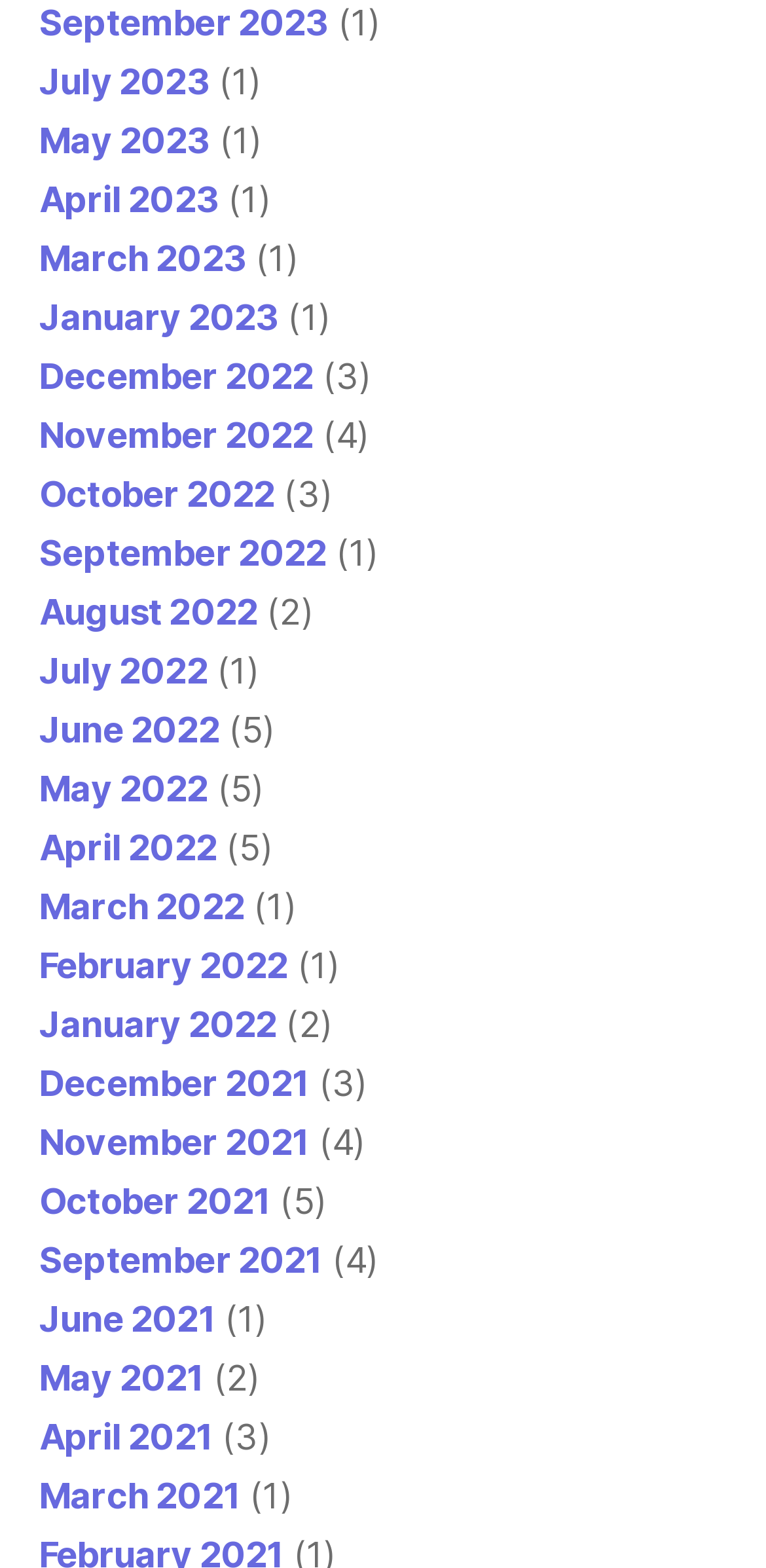Specify the bounding box coordinates of the area to click in order to follow the given instruction: "visit TDPel."

None